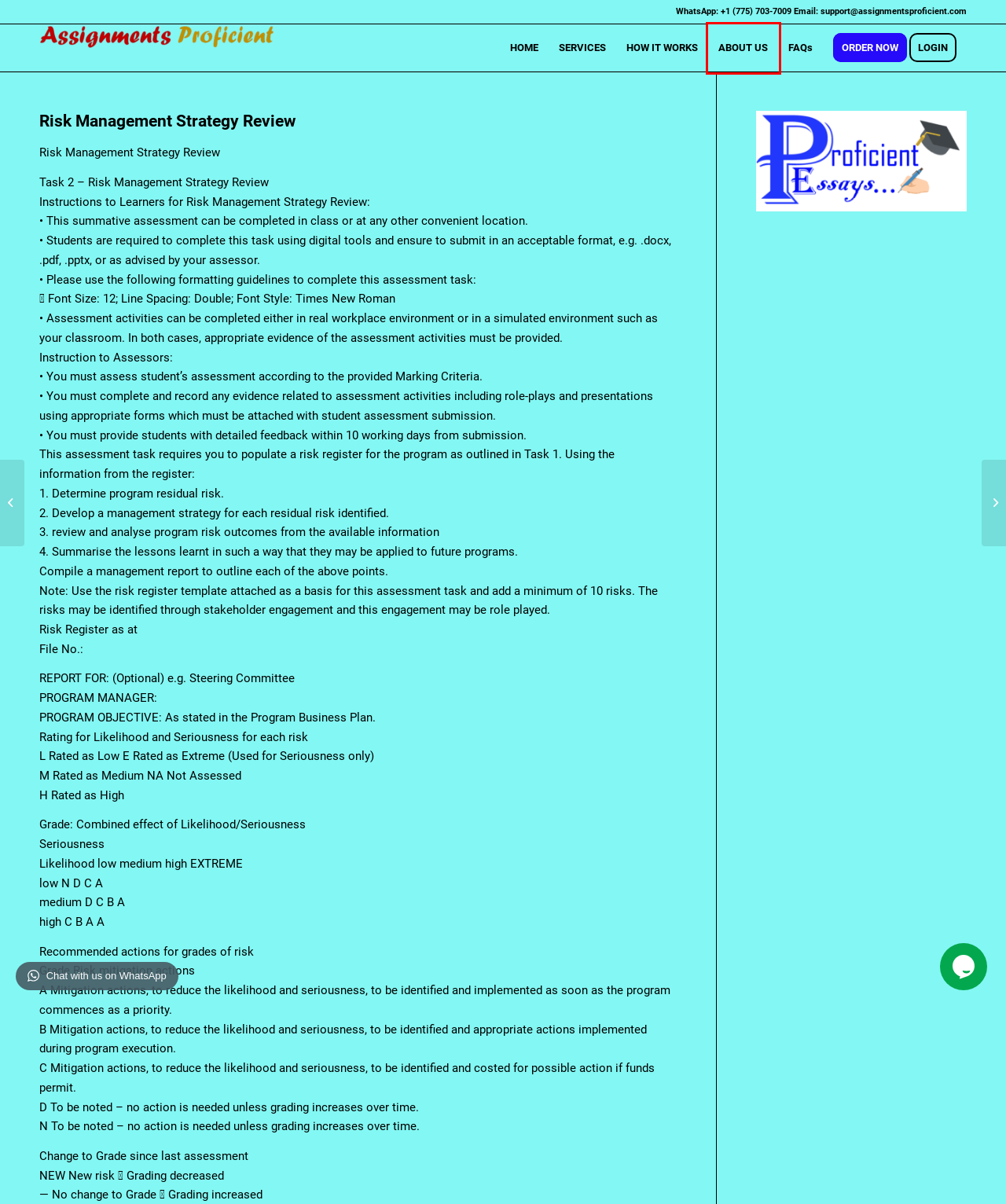Given a screenshot of a webpage with a red bounding box around a UI element, please identify the most appropriate webpage description that matches the new webpage after you click on the element. Here are the candidates:
A. How it works - assignmentsproficient.com
B. Strategy and strategic choices impact - assignmentsproficient.com
C. HOME - assignmentsproficient.com
D. Order 1005713: Frequency Distribution - assignmentsproficient.com
E. Dominant institutions in russia - assignmentsproficient.com
F. Risk Management Plan assignment - assignmentsproficient.com
G. ABOUT US - assignmentsproficient.com
H. FAQs - assignmentsproficient.com

G